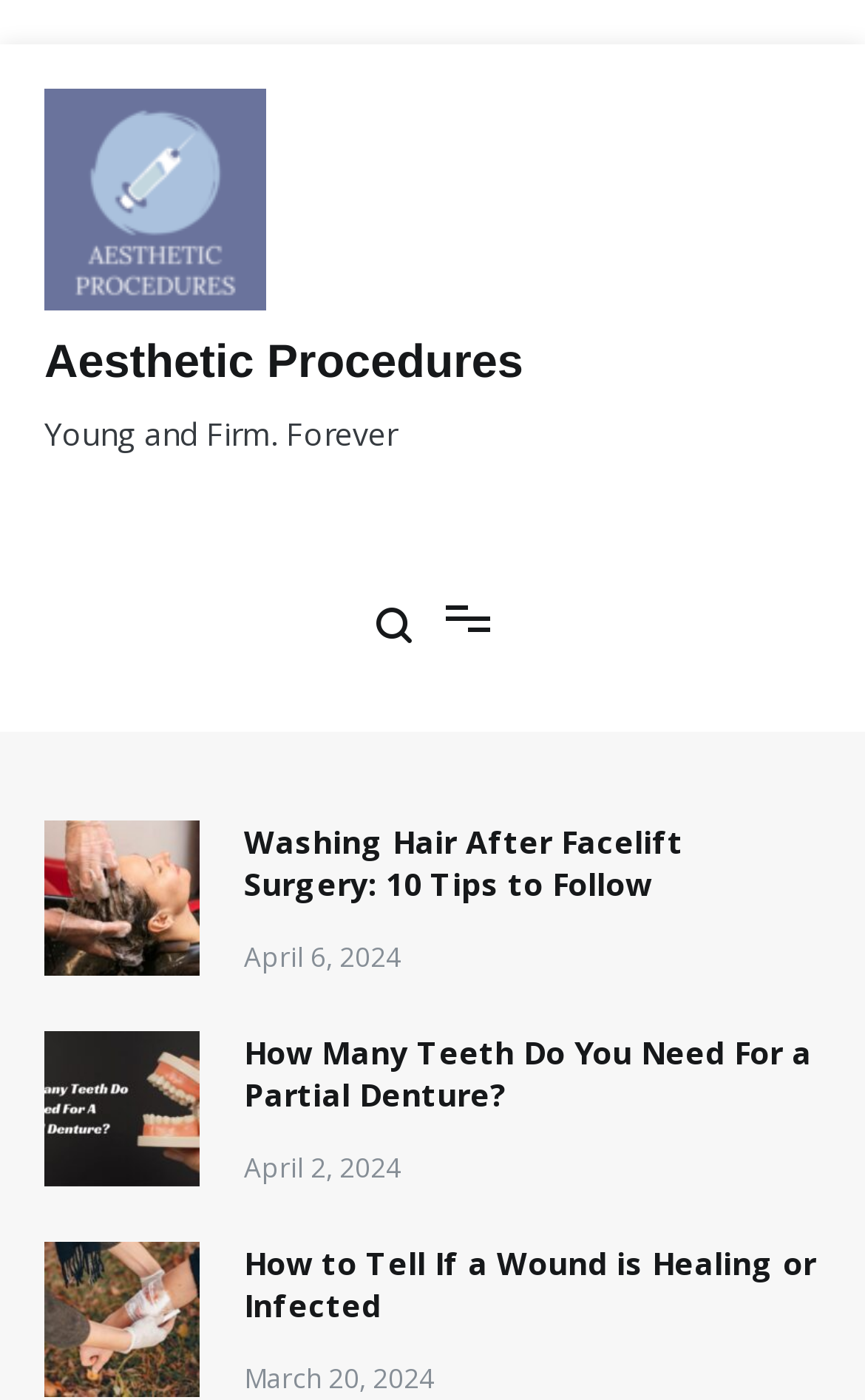Find the bounding box coordinates of the UI element according to this description: "parent_node: Aesthetic Procedures".

[0.051, 0.063, 0.949, 0.23]